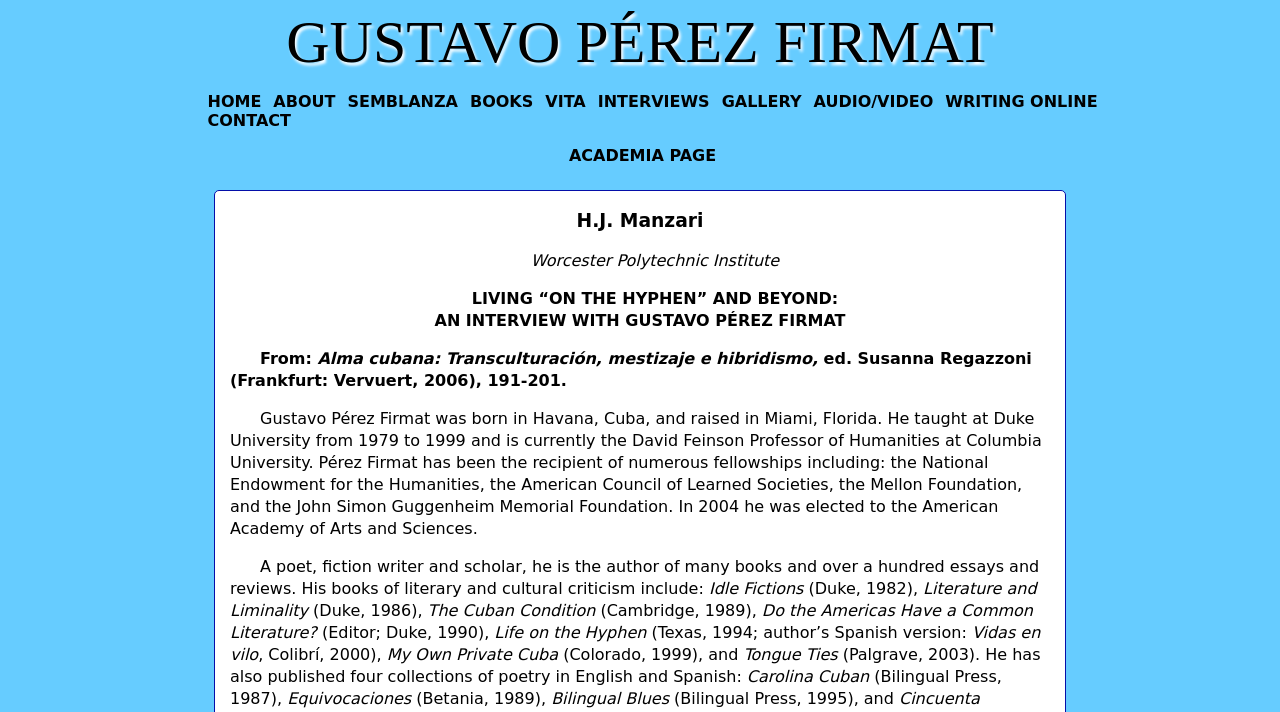Locate the bounding box coordinates of the area where you should click to accomplish the instruction: "Buy something".

None